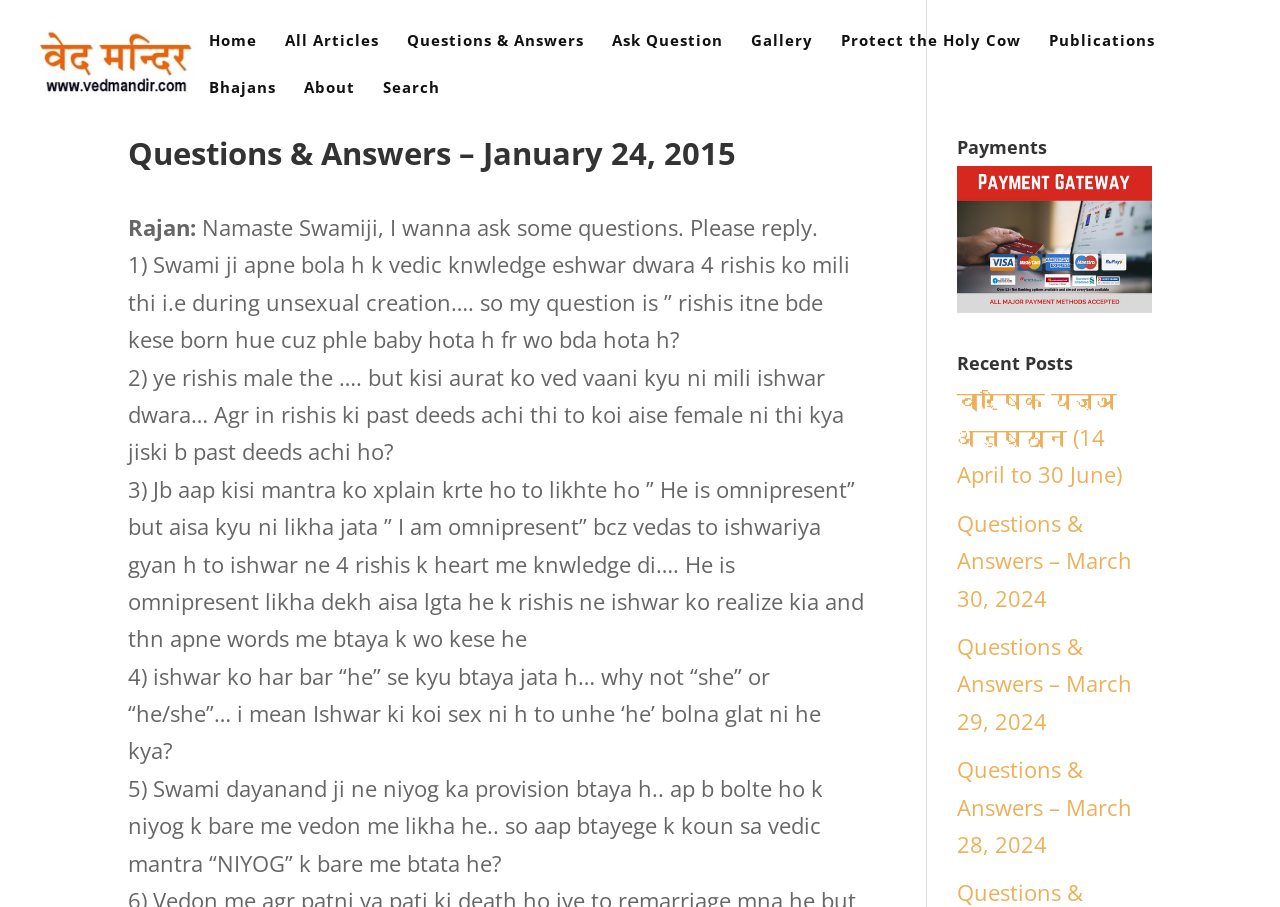Given the element description Protect the Holy Cow, specify the bounding box coordinates of the corresponding UI element in the format (top-left x, top-left y, bottom-right x, bottom-right y). All values must be between 0 and 1.

[0.657, 0.036, 0.798, 0.088]